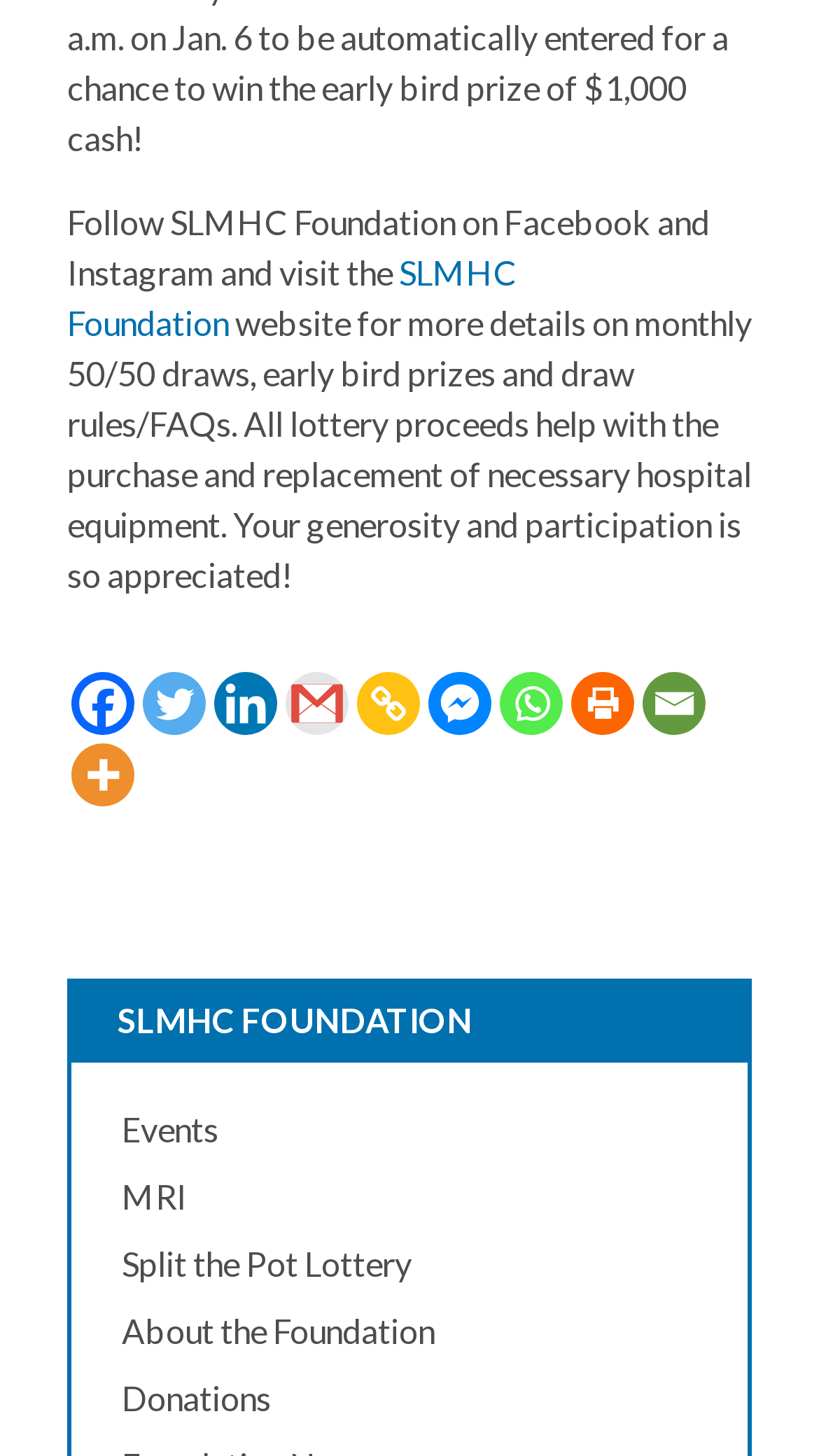What is the purpose of the lottery proceeds? Based on the image, give a response in one word or a short phrase.

Purchase and replacement of hospital equipment